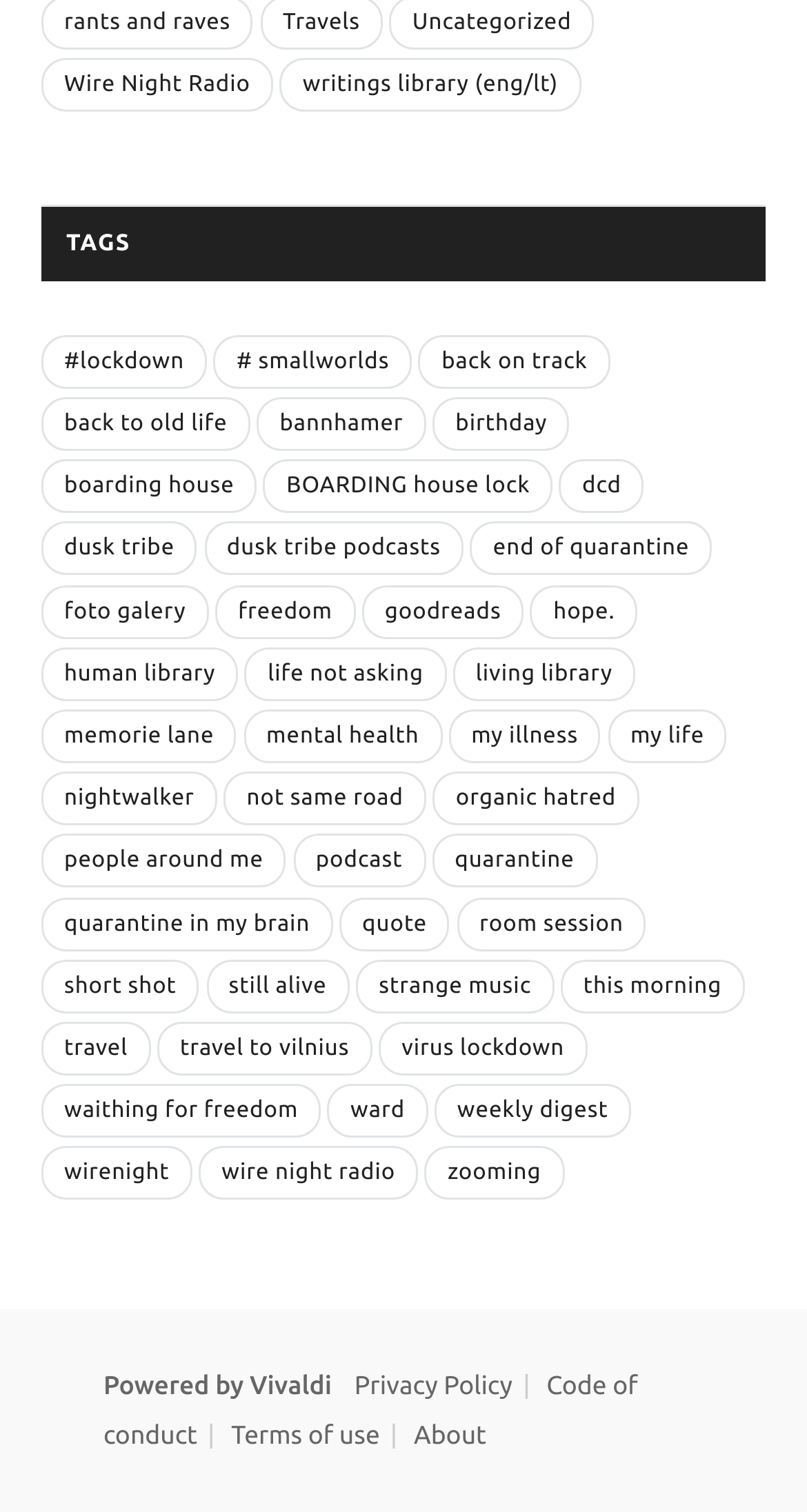Please identify the bounding box coordinates of the region to click in order to complete the given instruction: "Learn about Code of conduct". The coordinates should be four float numbers between 0 and 1, i.e., [left, top, right, bottom].

[0.128, 0.908, 0.79, 0.96]